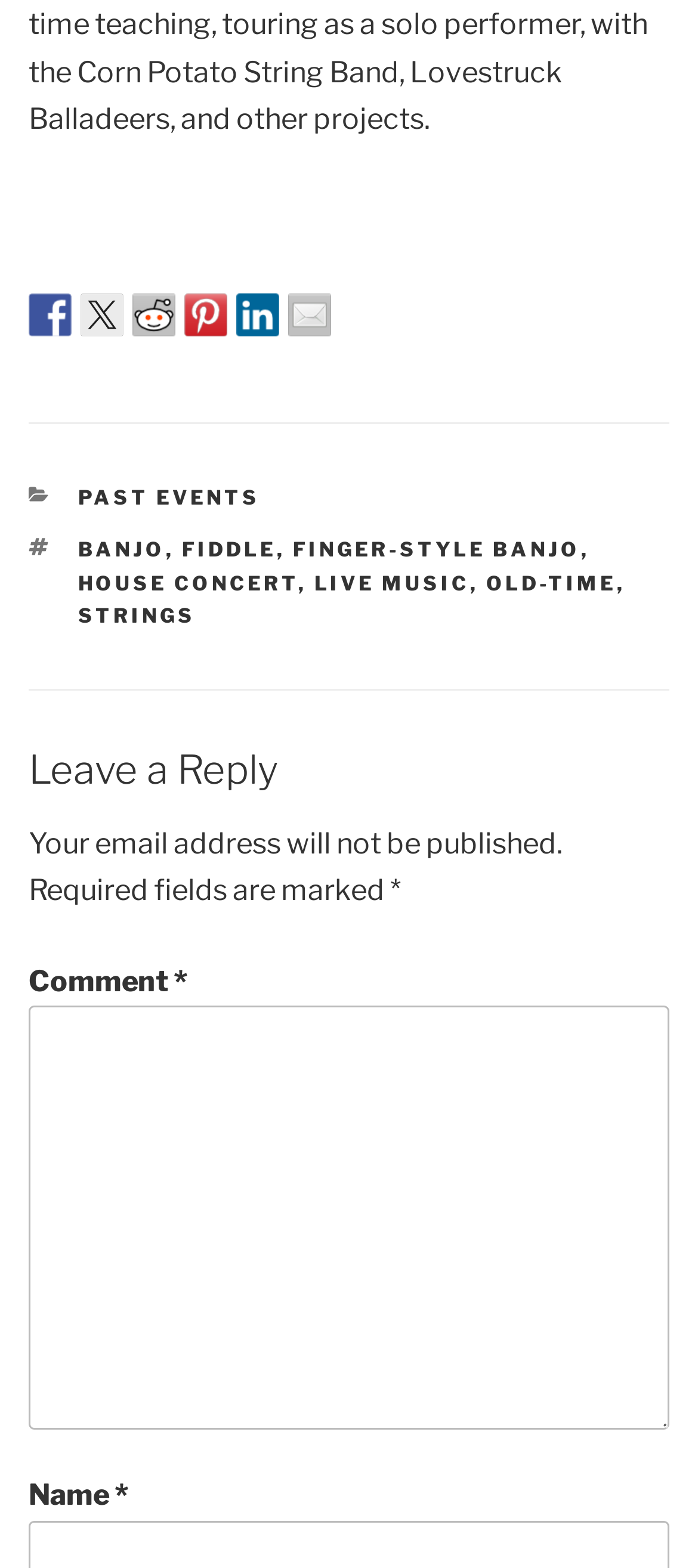What type of music is related to the webpage?
Please provide a single word or phrase as the answer based on the screenshot.

Old-time, Banjo, Fiddle